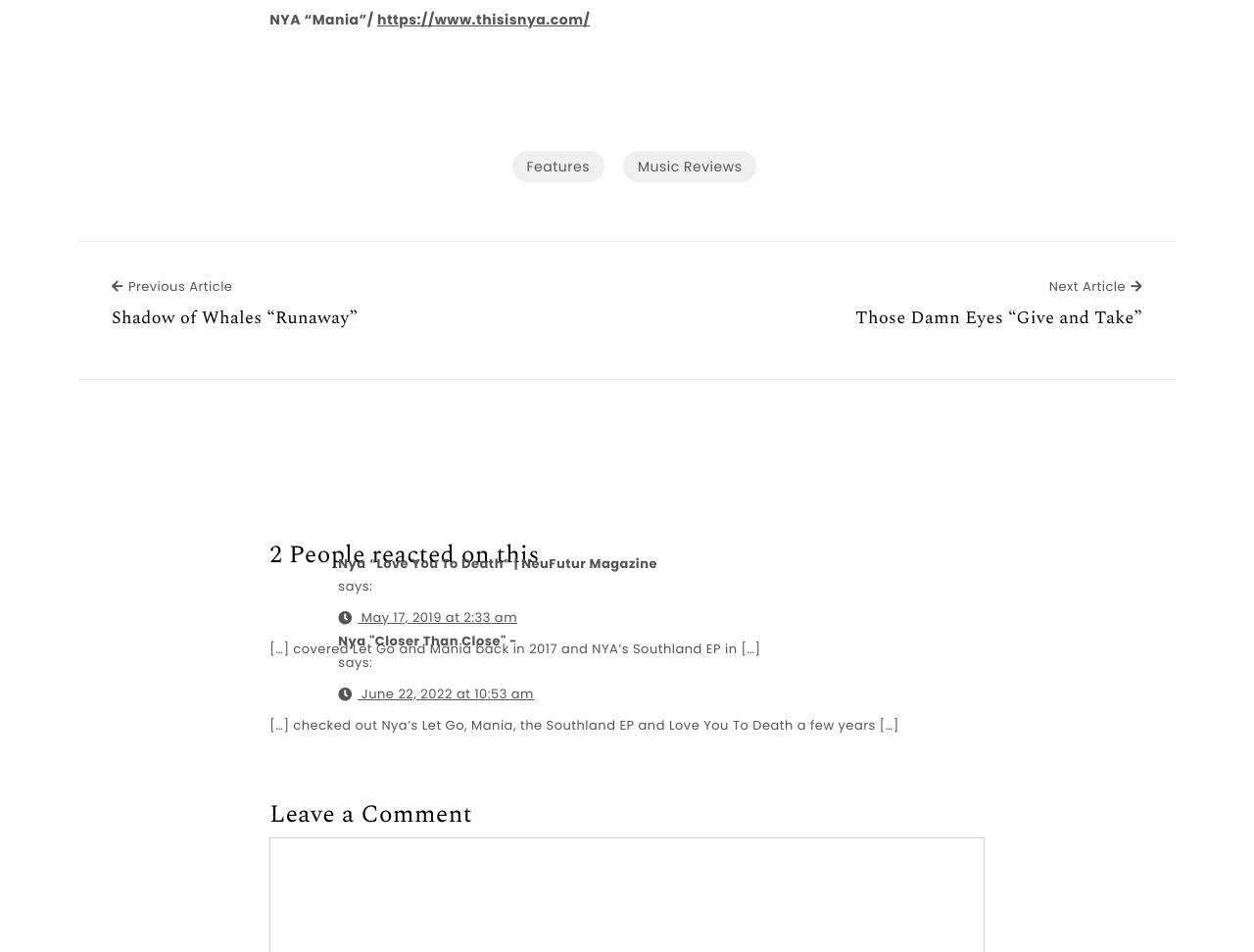Find the bounding box coordinates of the area to click in order to follow the instruction: "Leave a comment".

[0.215, 0.826, 0.785, 0.874]